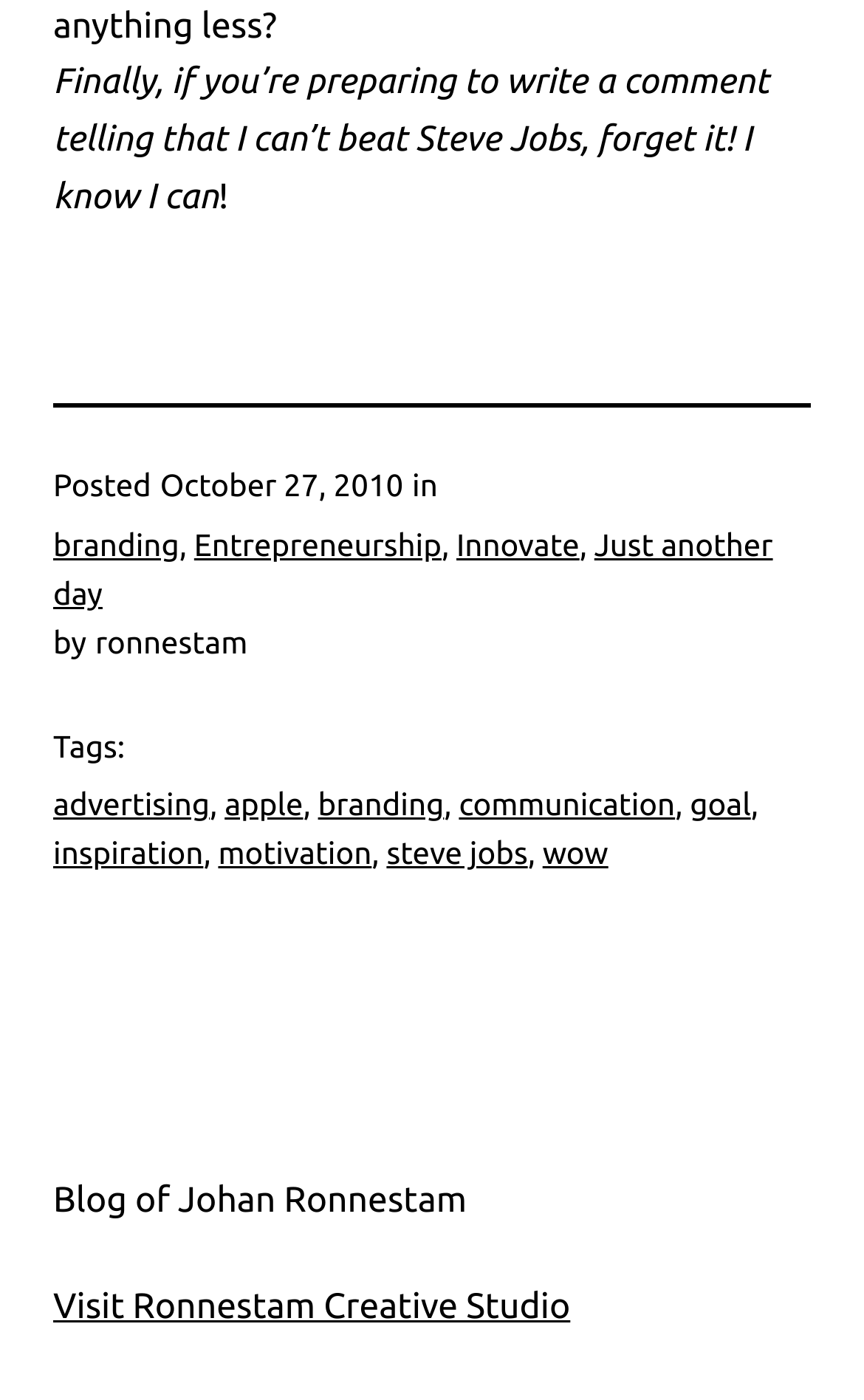Identify the coordinates of the bounding box for the element described below: "steve jobs". Return the coordinates as four float numbers between 0 and 1: [left, top, right, bottom].

[0.447, 0.597, 0.611, 0.623]